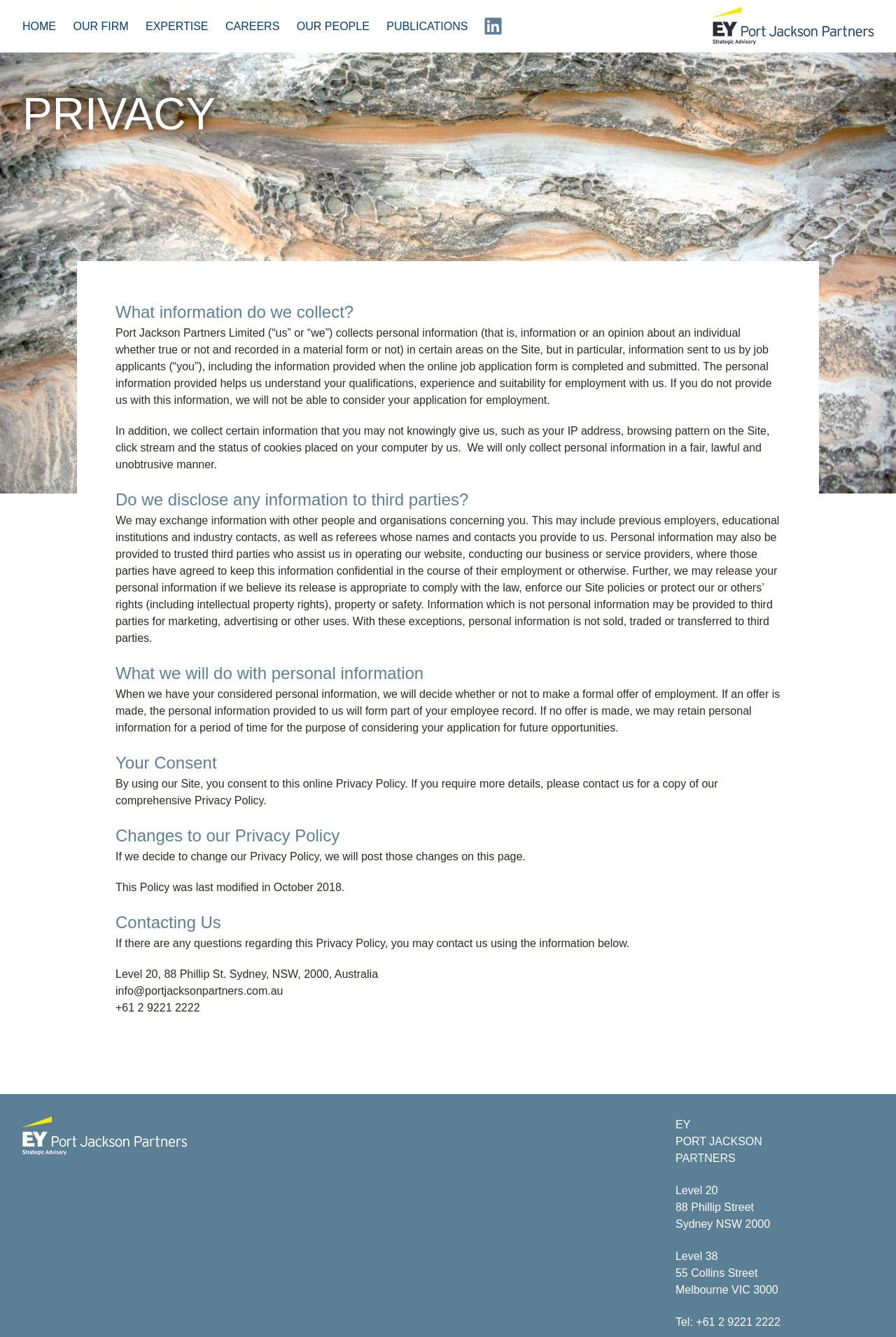What type of information does Port Jackson Partners Limited collect?
Can you give a detailed and elaborate answer to the question?

According to the webpage, Port Jackson Partners Limited collects personal information, which includes information or an opinion about an individual whether true or not and recorded in a material form or not, as well as certain information that may not knowingly be given, such as IP address, browsing pattern, and click stream.